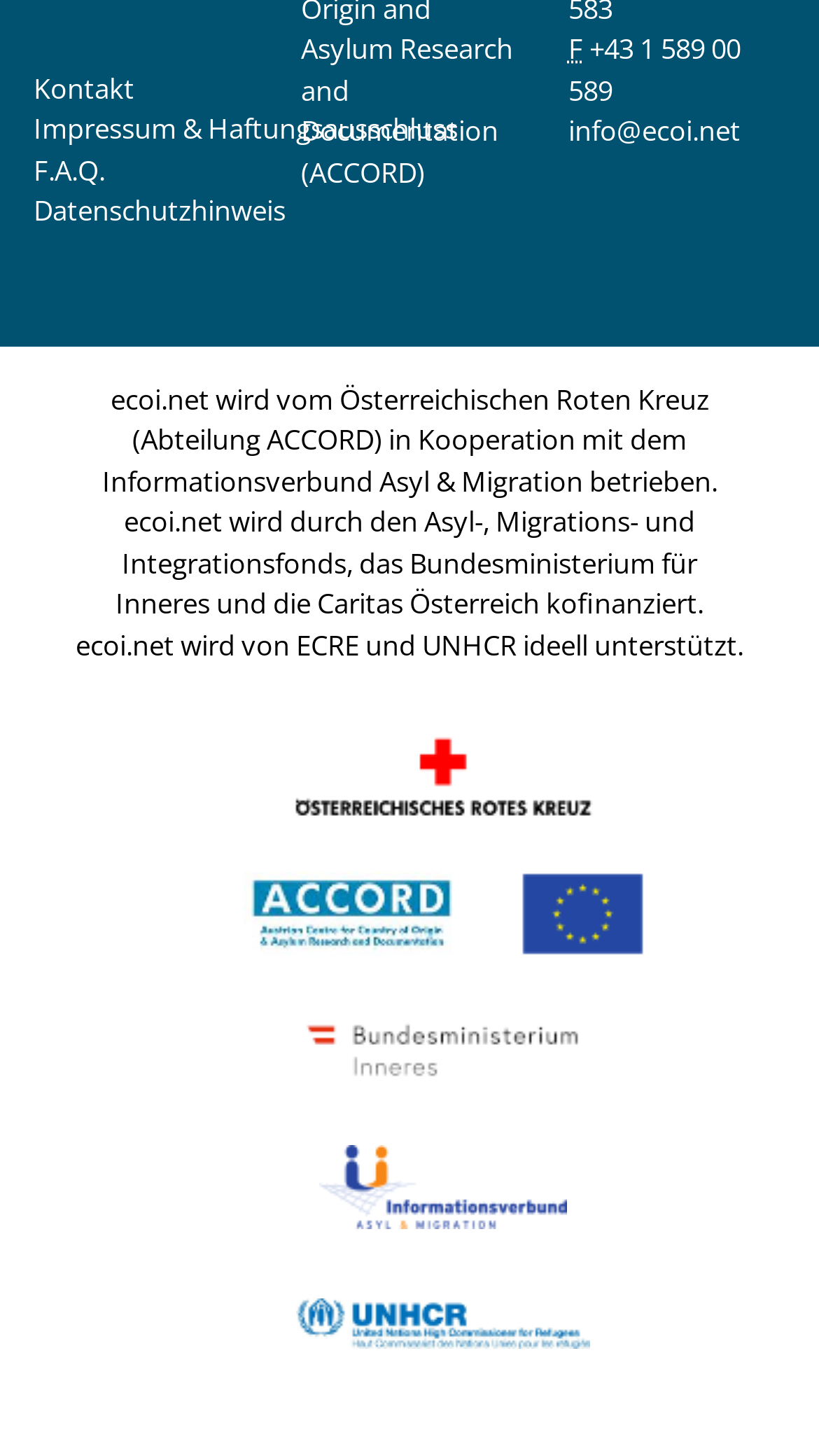Bounding box coordinates are to be given in the format (top-left x, top-left y, bottom-right x, bottom-right y). All values must be floating point numbers between 0 and 1. Provide the bounding box coordinate for the UI element described as: title="Informationsverbund Asyl & Migration"

[0.39, 0.8, 0.692, 0.826]